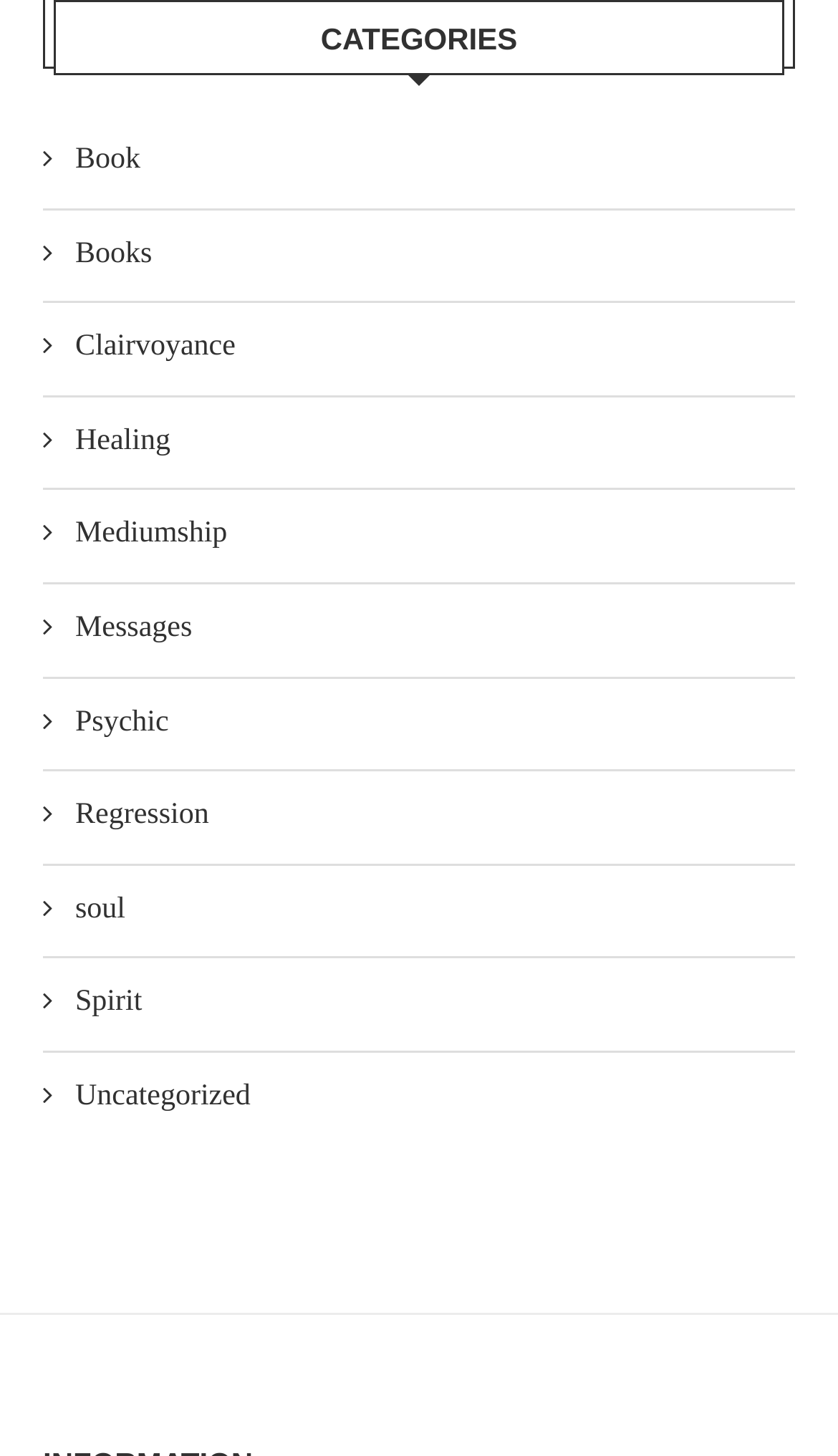Find the bounding box coordinates of the area to click in order to follow the instruction: "Learn about Clairvoyance".

[0.051, 0.225, 0.944, 0.254]